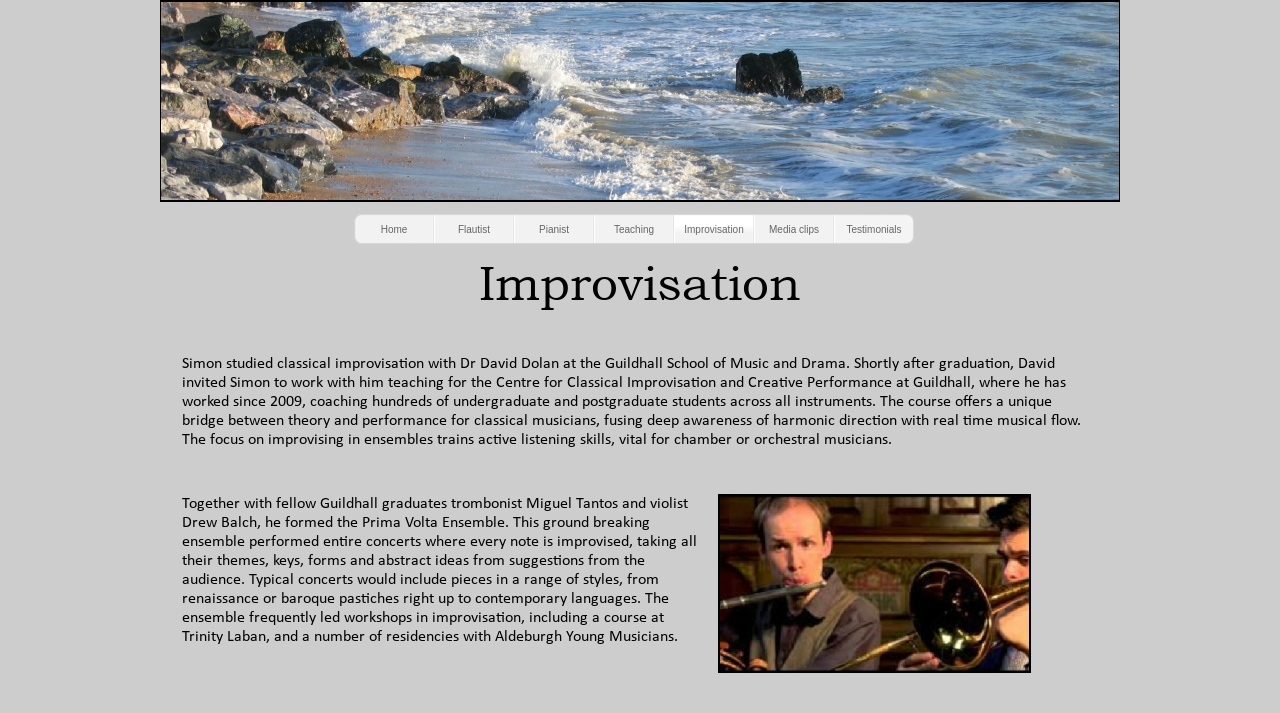How many links are in the top navigation bar?
Look at the screenshot and respond with a single word or phrase.

7